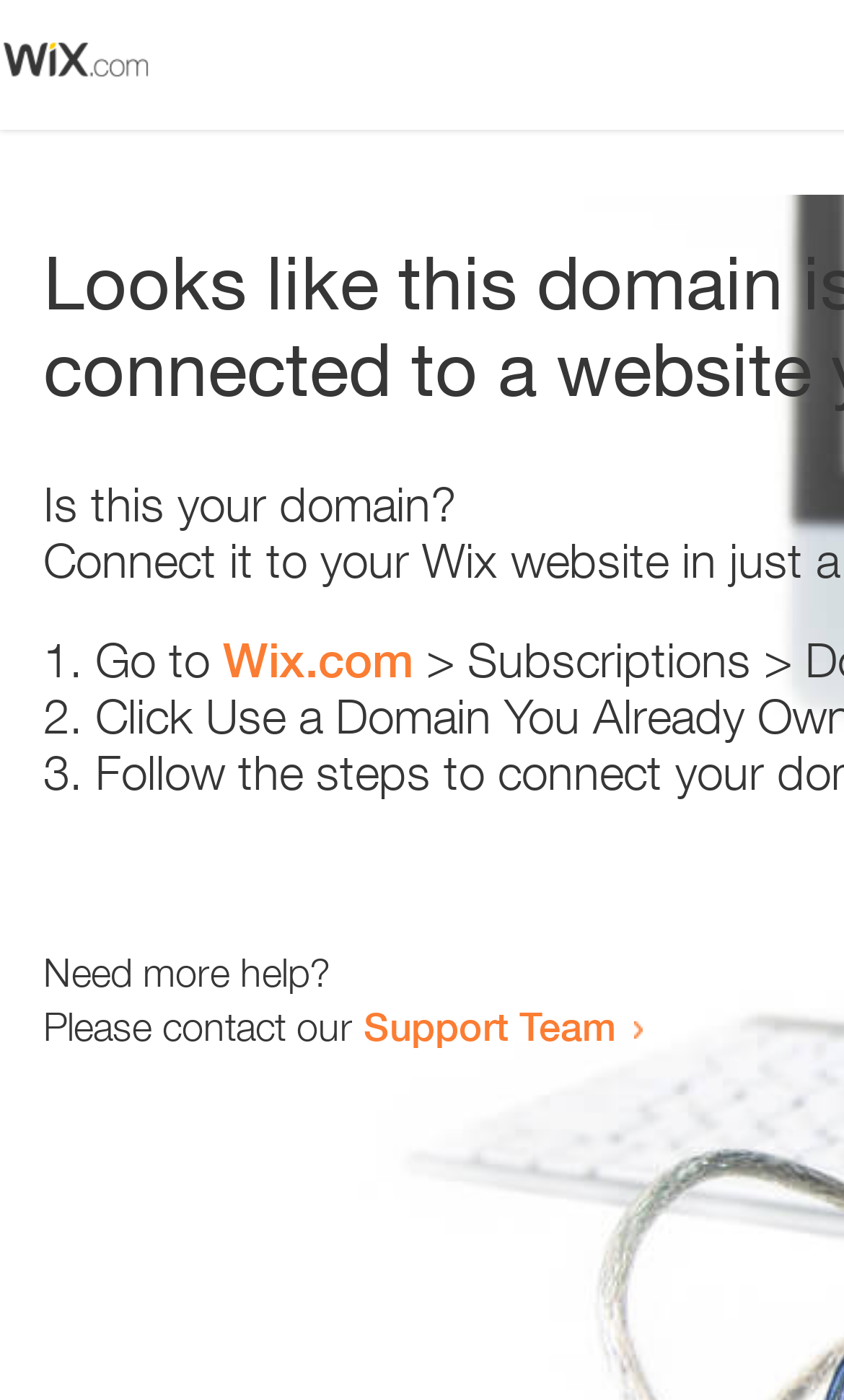From the webpage screenshot, predict the bounding box coordinates (top-left x, top-left y, bottom-right x, bottom-right y) for the UI element described here: Wix.com

[0.264, 0.451, 0.49, 0.491]